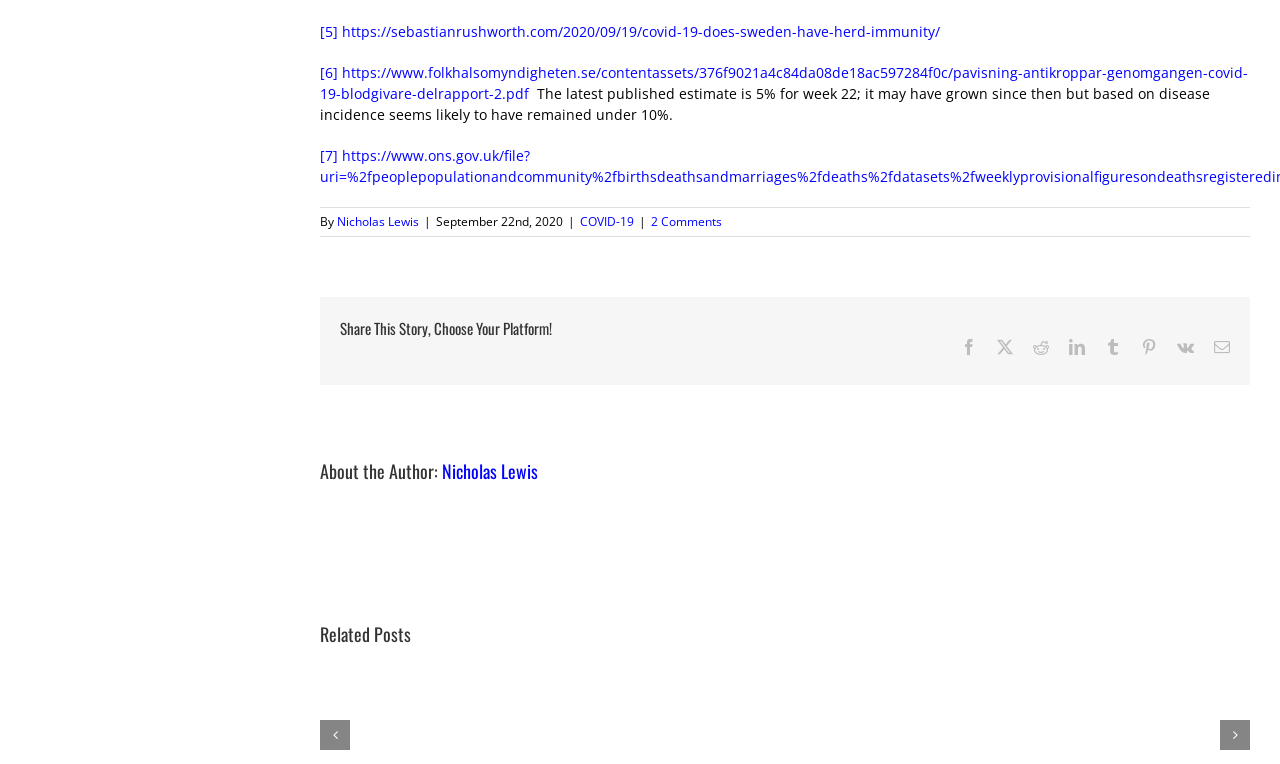What is the estimated percentage of herd immunity in Sweden?
Please give a detailed and elaborate answer to the question.

The answer can be found in the static text element that says 'The latest published estimate is 5% for week 22; it may have grown since then but based on disease incidence seems likely to have remained under 10%.' This text provides the estimated percentage of herd immunity in Sweden.